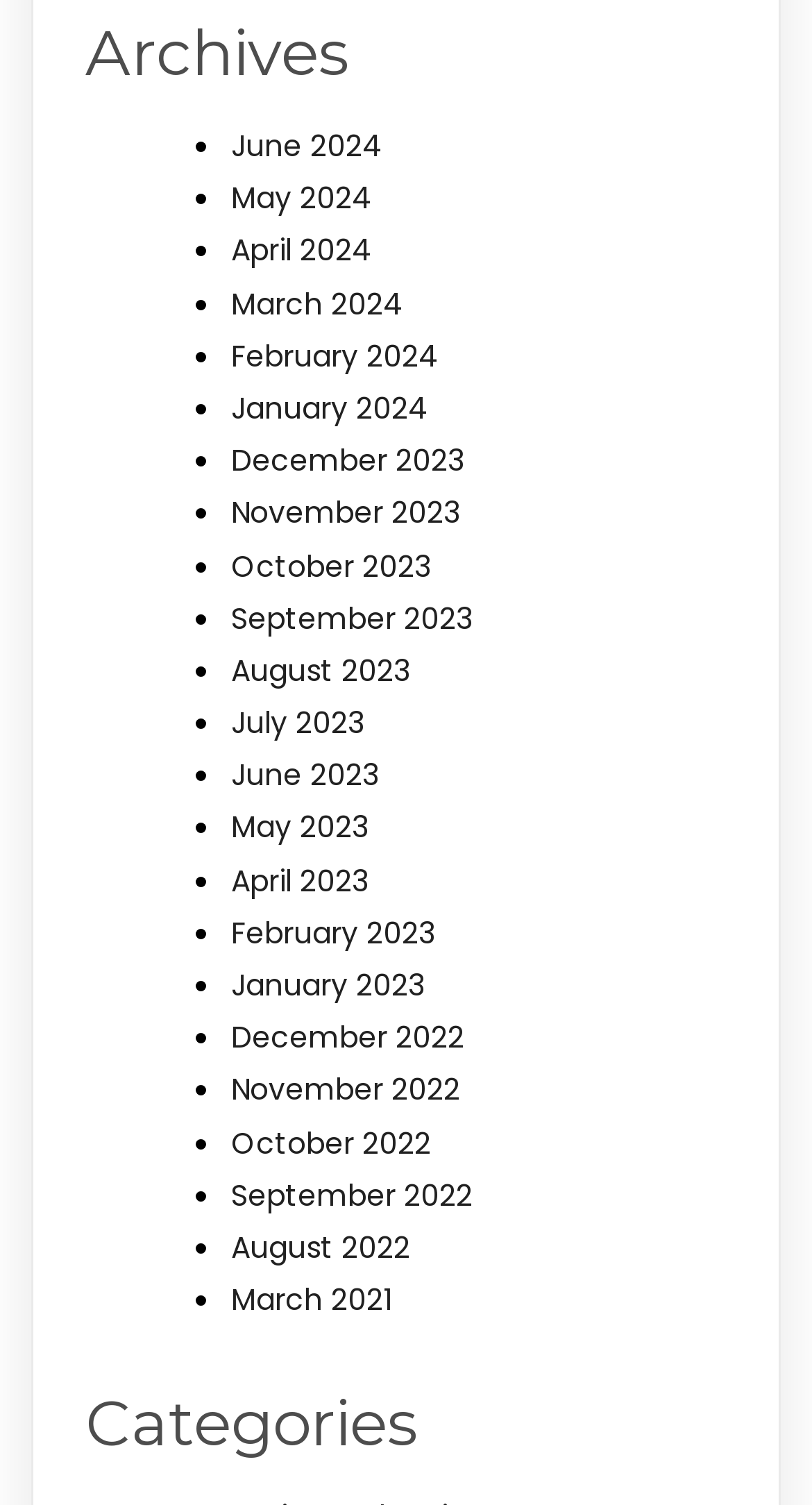Answer the following query concisely with a single word or phrase:
What are the months listed on the webpage?

Months from 2021 to 2024